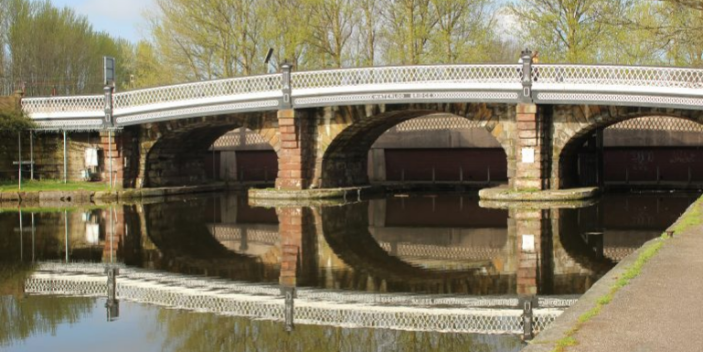Use one word or a short phrase to answer the question provided: 
What borders the canal?

Lush trees